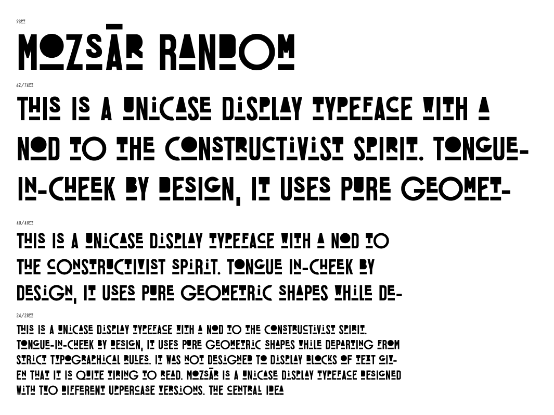Identify and describe all the elements present in the image.

The image showcases a visually striking typographic display featuring the title "MOZĀR RANDOM." This unique typeface is characterized by its uppercase letters and a design philosophy that nods to Constructivist principles. The text conveys a playful yet artistic ethos, highlighting the typeface's use of pure geometric shapes and a tongue-in-cheek approach to typography. 

The descriptive text elaborates on its distinctiveness, noting that while it deviates from strict typographical rules, it emphasizes visual impact and creativity. The font is specifically intended for display purposes rather than lengthy texts, embodying a bold statement in design. Overall, the image effectively communicates both an aesthetic and a conceptual identity rooted in contemporary design ideas influenced by historical movements.